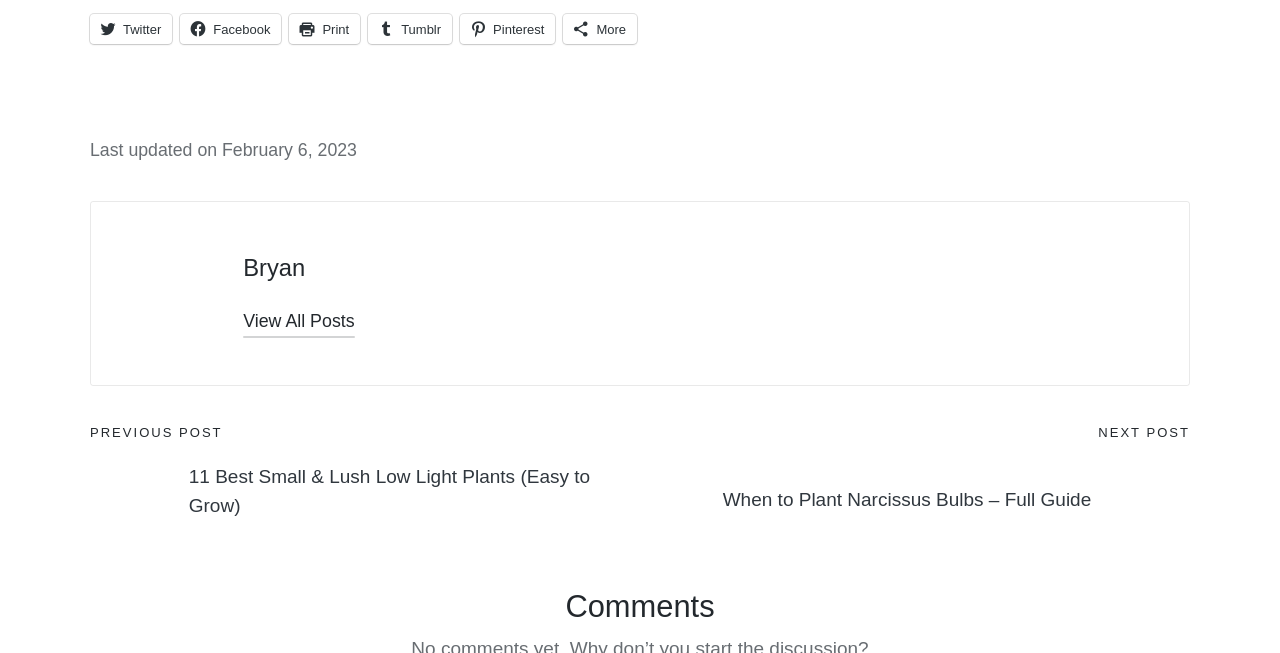Specify the bounding box coordinates of the area to click in order to follow the given instruction: "View all posts."

[0.19, 0.468, 0.277, 0.515]